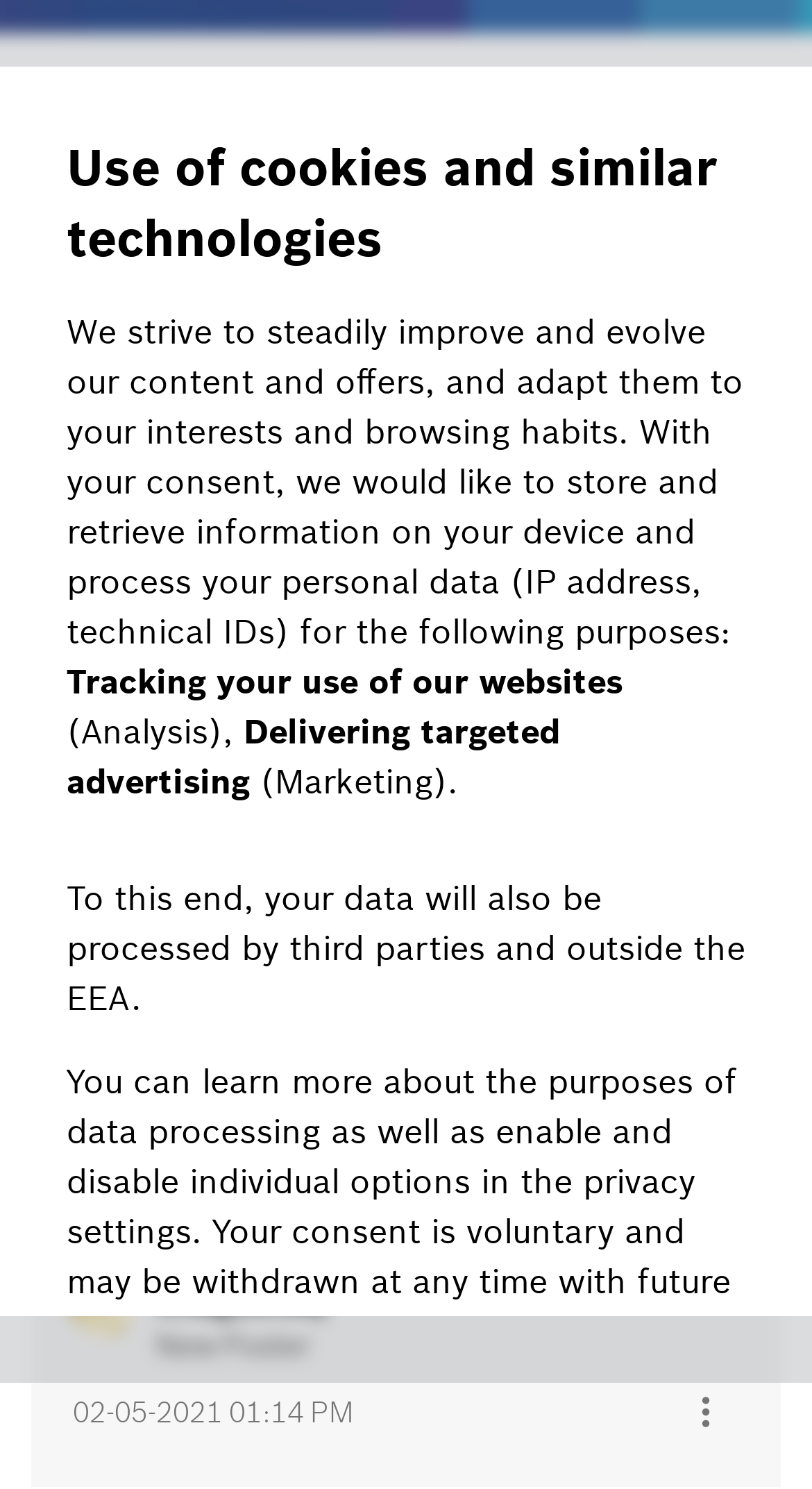Can you pinpoint the bounding box coordinates for the clickable element required for this instruction: "Click the MEMS sensors forum link"? The coordinates should be four float numbers between 0 and 1, i.e., [left, top, right, bottom].

[0.038, 0.236, 0.395, 0.257]